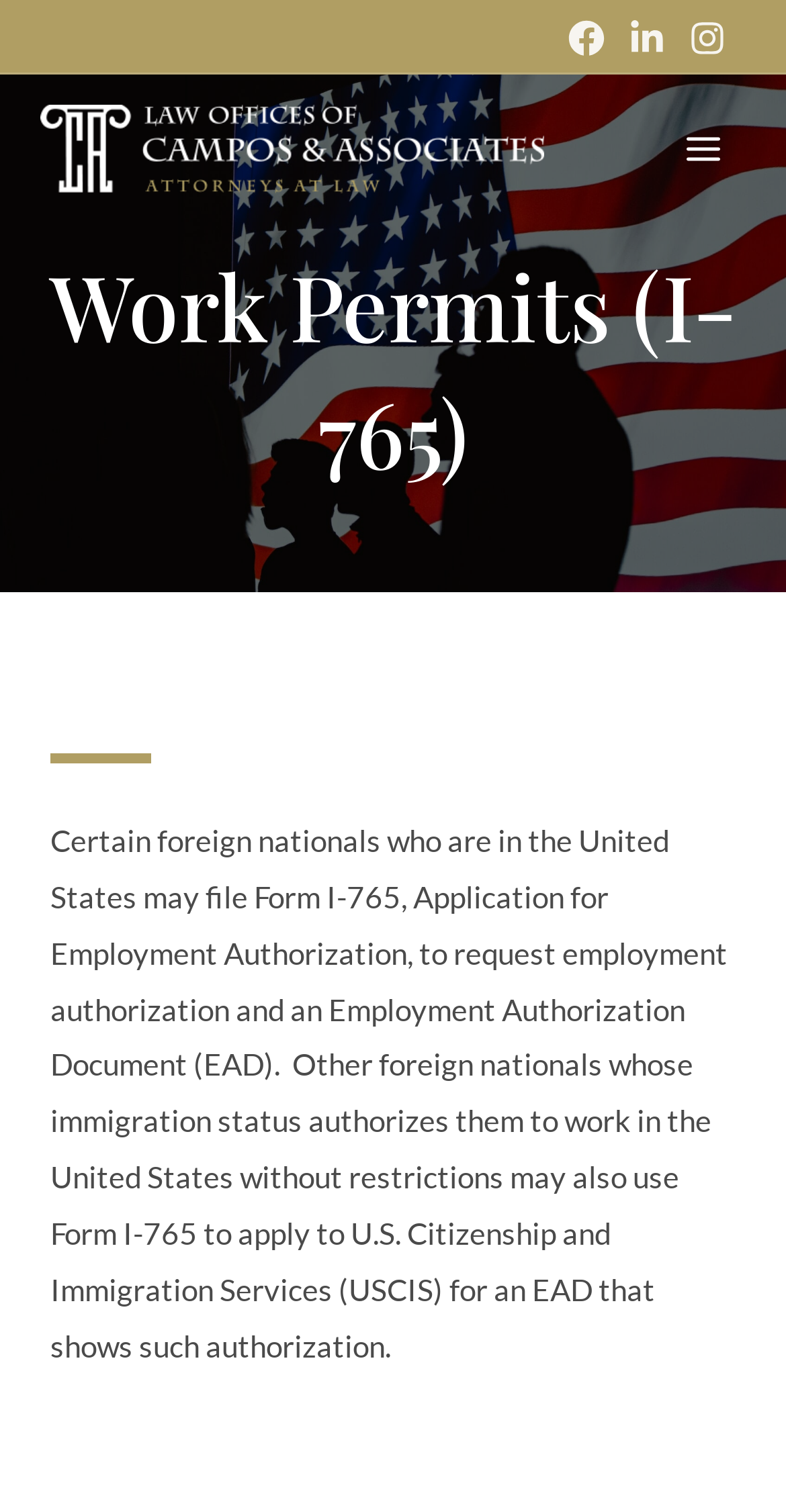Please provide a comprehensive answer to the question below using the information from the image: Who can use Form I-765?

The webpage states that certain foreign nationals who are in the United States may file Form I-765 to request employment authorization and an Employment Authorization Document (EAD). Additionally, it mentions that other foreign nationals whose immigration status authorizes them to work in the United States without restrictions may also use Form I-765.